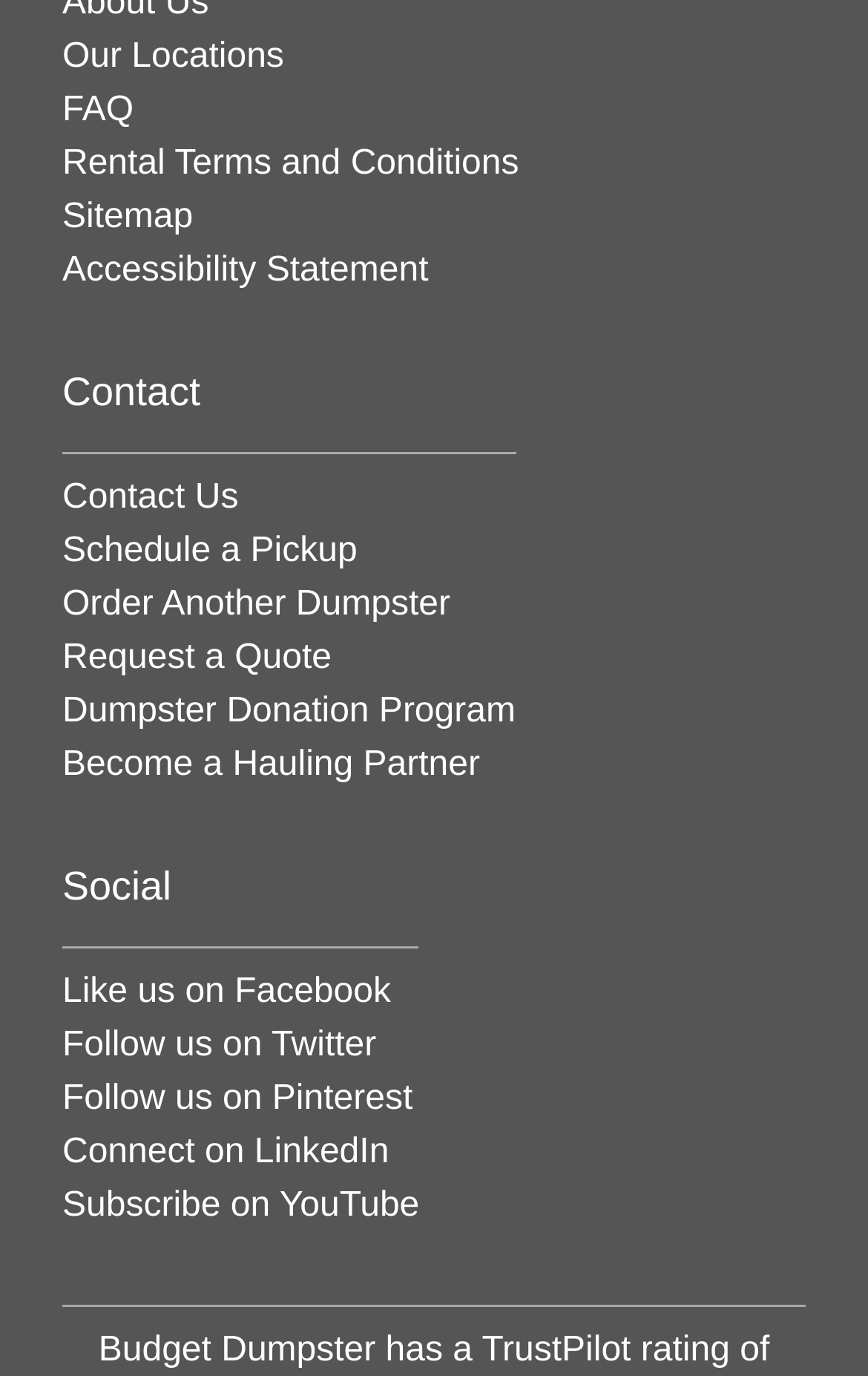Given the element description: "Follow us on Pinterest", predict the bounding box coordinates of this UI element. The coordinates must be four float numbers between 0 and 1, given as [left, top, right, bottom].

[0.072, 0.784, 0.475, 0.812]